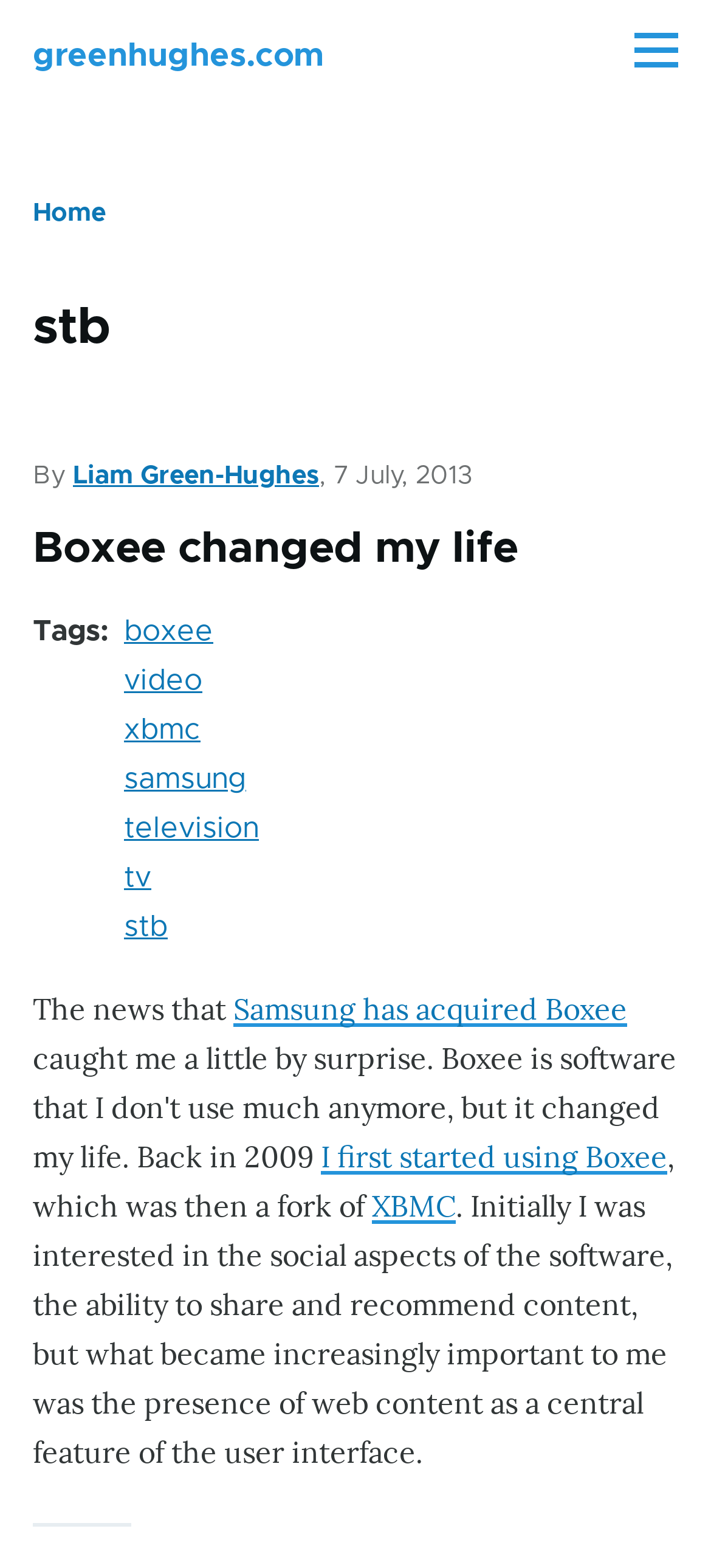Locate the bounding box coordinates of the clickable area needed to fulfill the instruction: "Visit the 'Home' page".

[0.046, 0.128, 0.149, 0.144]